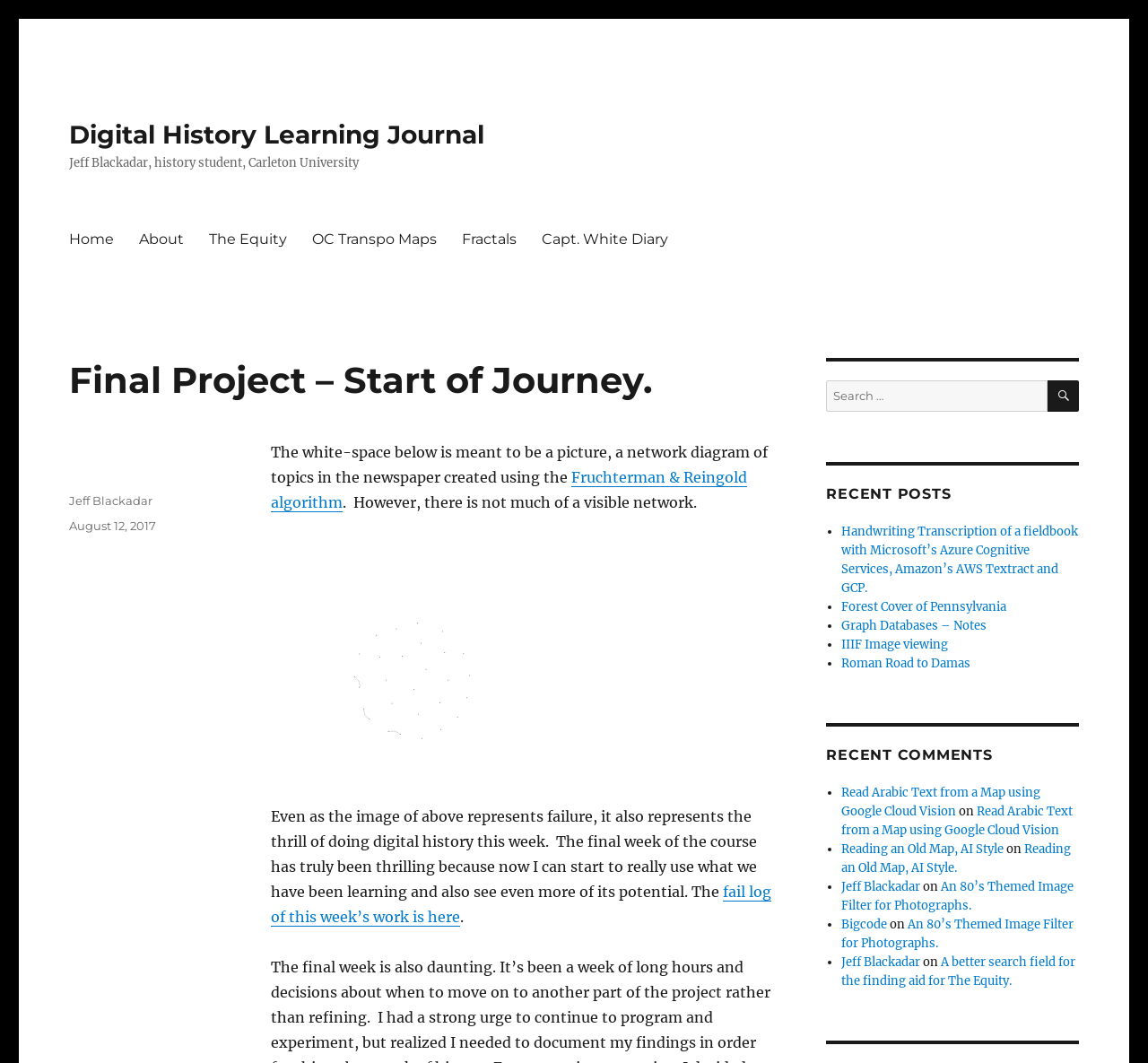Highlight the bounding box coordinates of the region I should click on to meet the following instruction: "Click on the 'Home' link".

[0.049, 0.207, 0.11, 0.242]